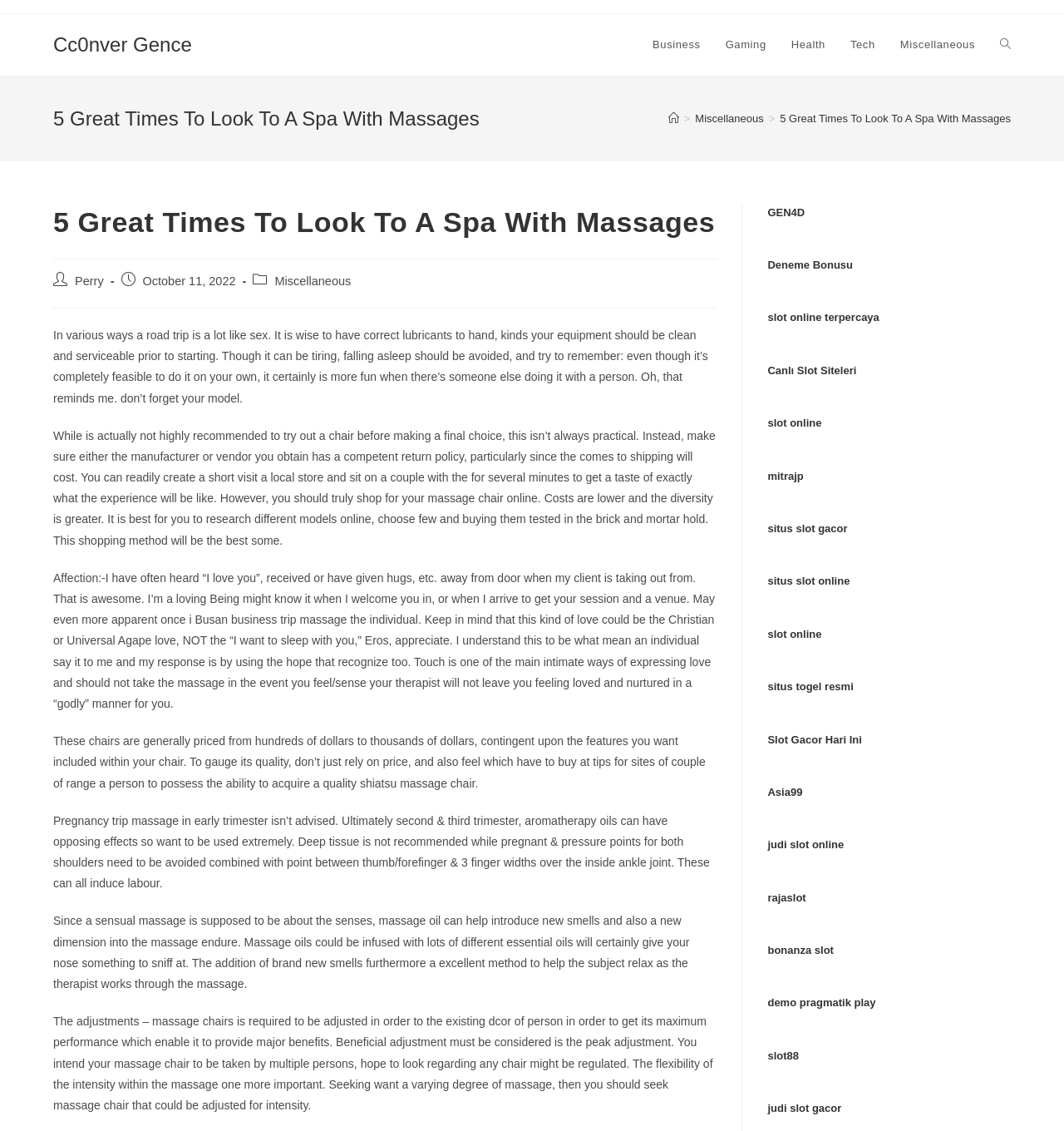Could you indicate the bounding box coordinates of the region to click in order to complete this instruction: "Click on the 'GEN4D' link".

[0.721, 0.182, 0.756, 0.193]